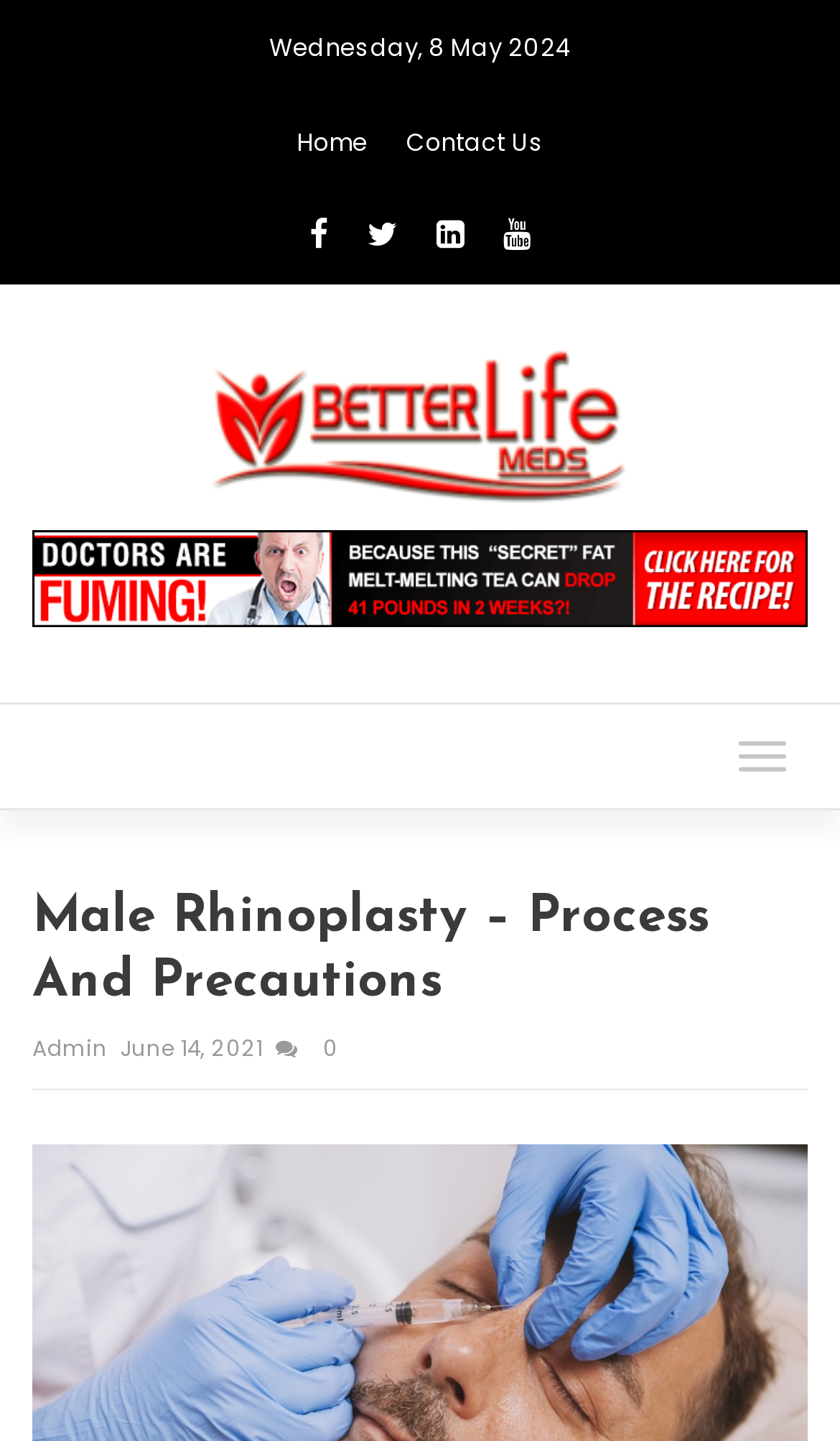Using the provided element description: "admin", determine the bounding box coordinates of the corresponding UI element in the screenshot.

[0.038, 0.716, 0.136, 0.738]